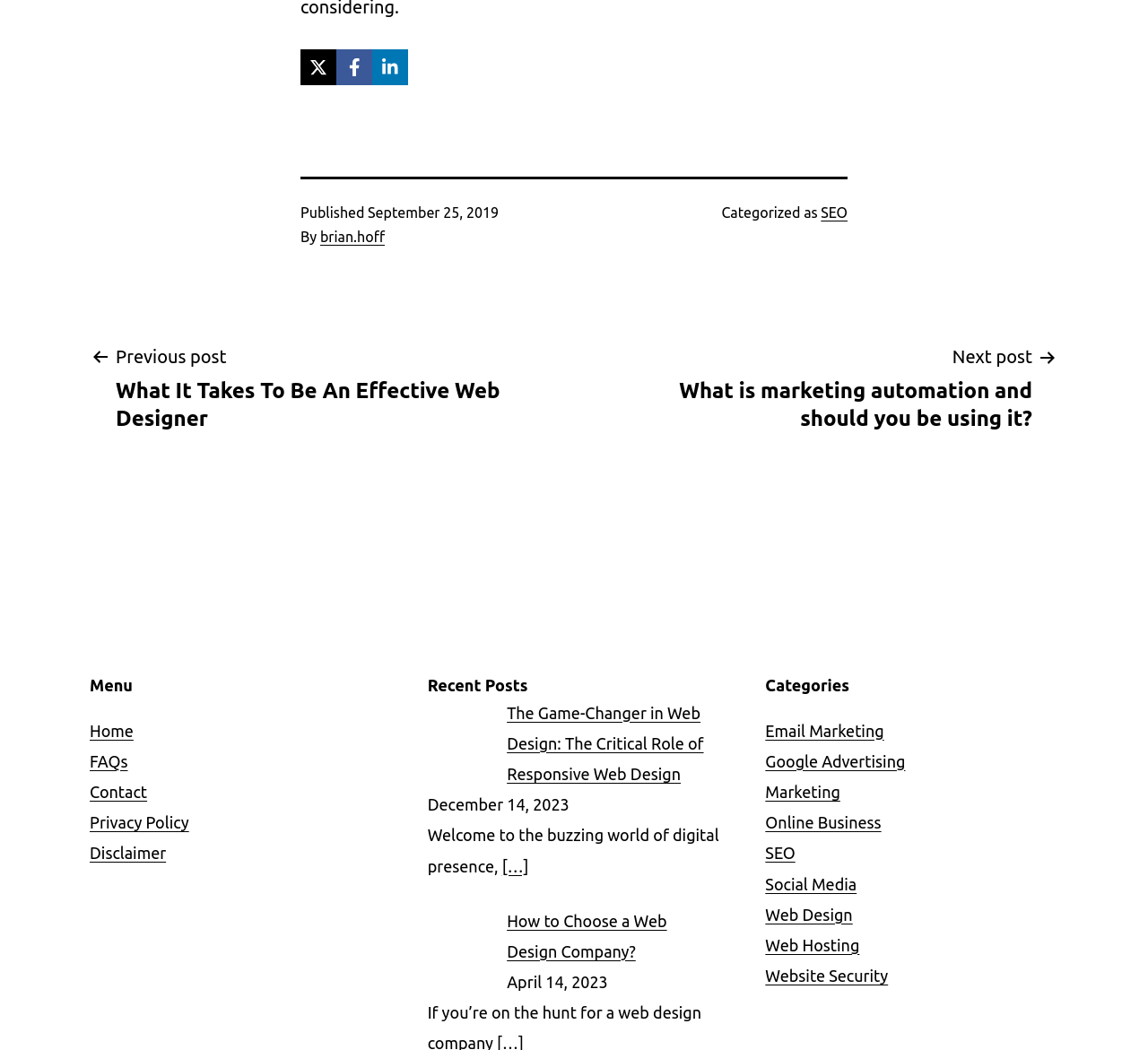Determine the bounding box coordinates of the section I need to click to execute the following instruction: "Read about SEO". Provide the coordinates as four float numbers between 0 and 1, i.e., [left, top, right, bottom].

[0.715, 0.194, 0.738, 0.21]